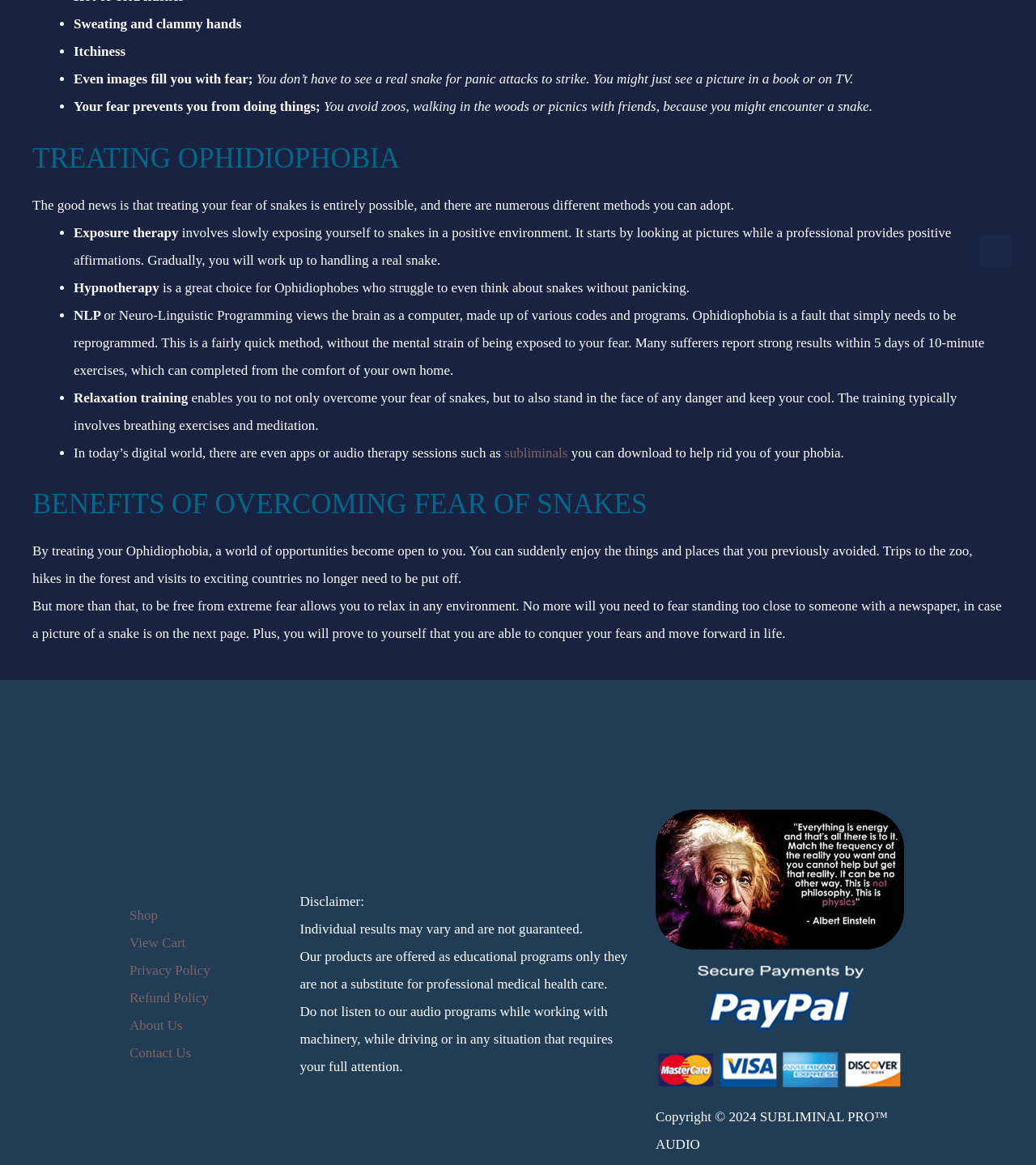Determine the bounding box coordinates of the clickable area required to perform the following instruction: "Scroll back to top". The coordinates should be represented as four float numbers between 0 and 1: [left, top, right, bottom].

[0.945, 0.202, 0.977, 0.229]